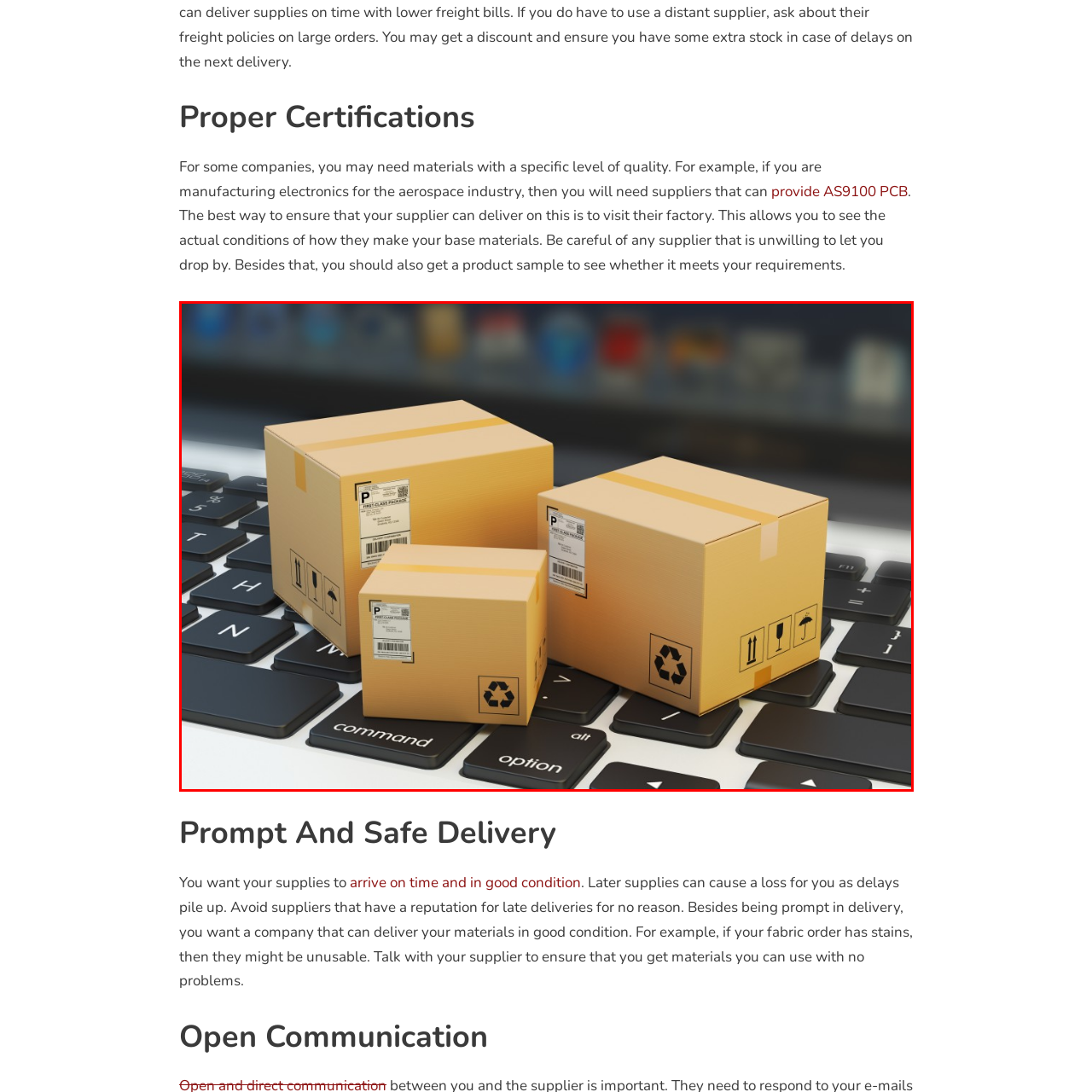Inspect the area within the red bounding box and elaborate on the following question with a detailed answer using the image as your reference: What is the theme emphasized in the image?

The image depicts a group of three cardboard boxes positioned on top of a computer keyboard, emphasizing a theme of logistics and supply chain management, which aligns with the discussion of proper certifications and quality expectations in supplier relationships.